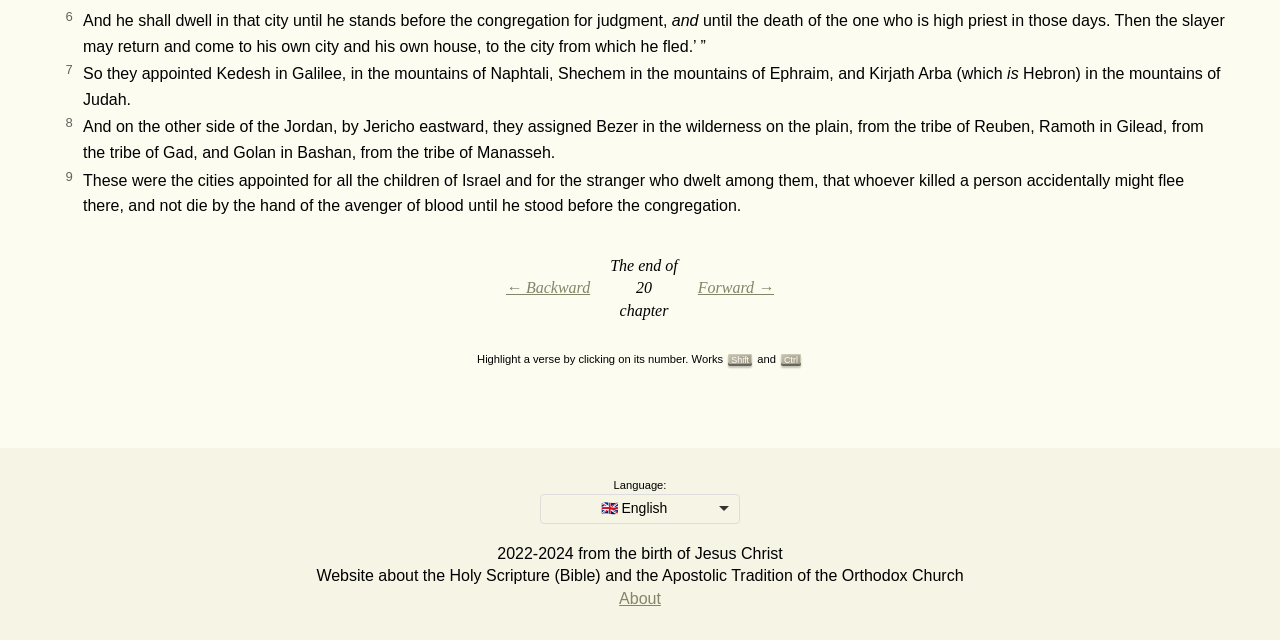Identify the bounding box of the UI component described as: "About".

[0.484, 0.921, 0.516, 0.948]